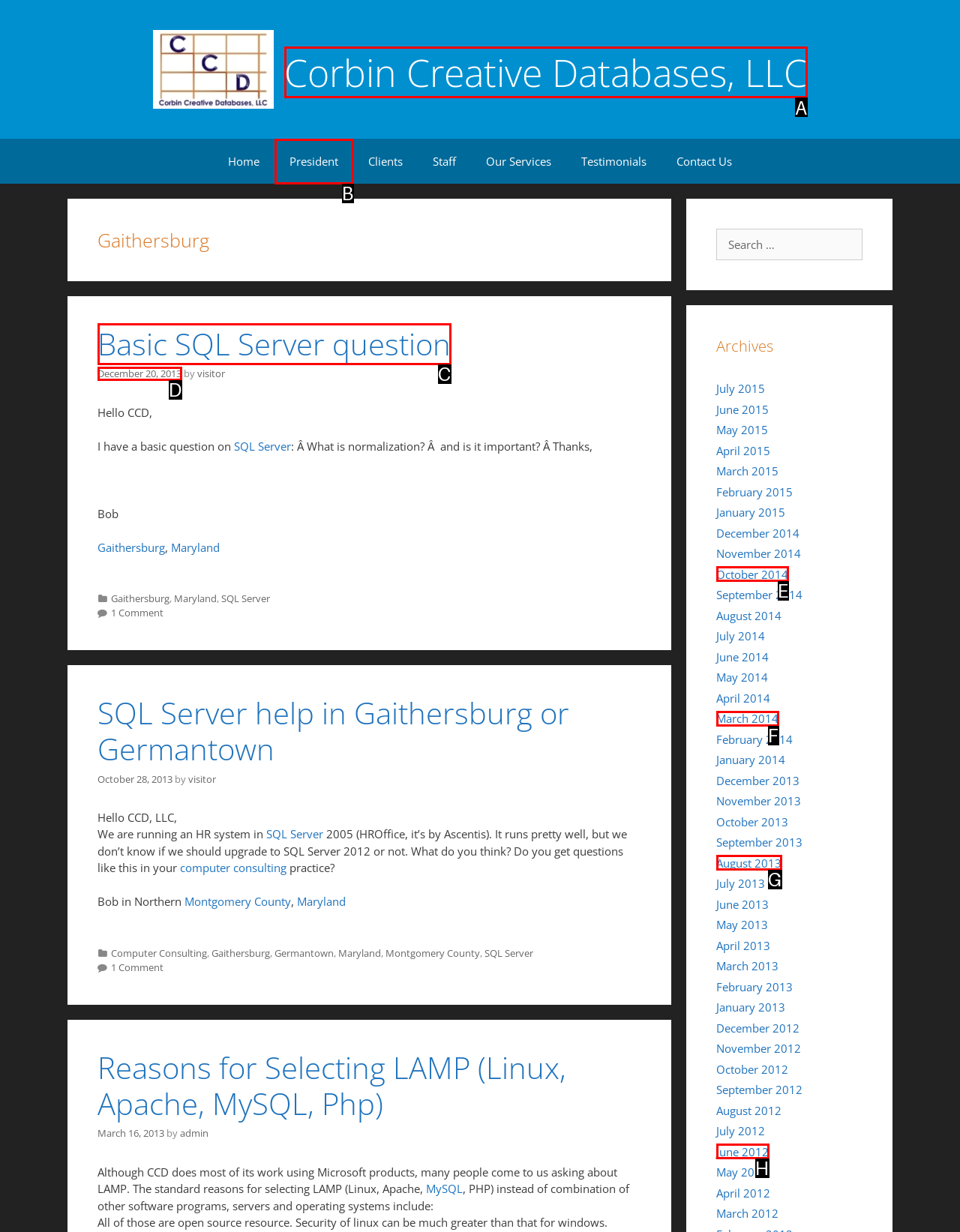Based on the description: At The Library, select the HTML element that best fits. Reply with the letter of the correct choice from the options given.

None